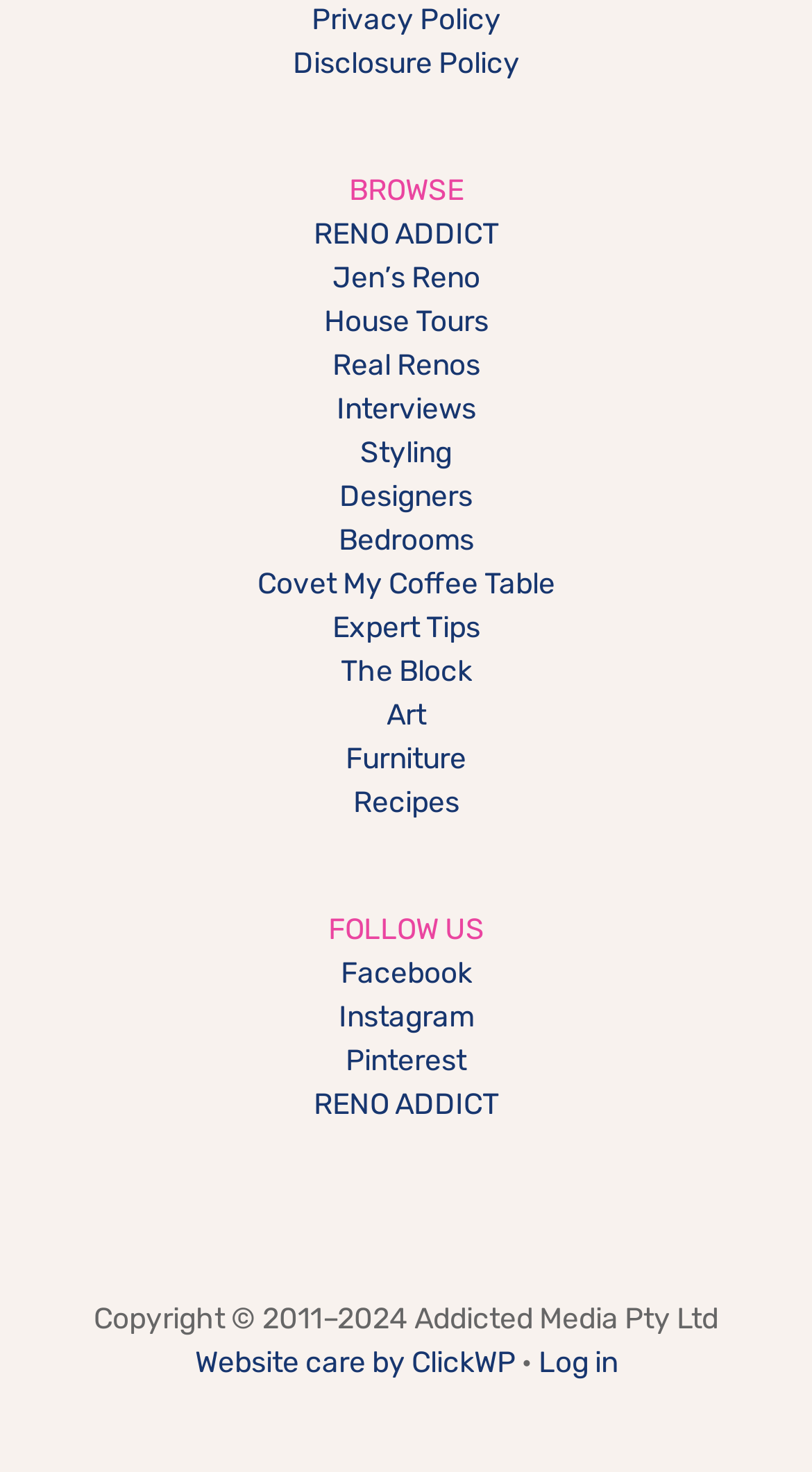Determine the bounding box coordinates for the clickable element required to fulfill the instruction: "Follow us on Facebook". Provide the coordinates as four float numbers between 0 and 1, i.e., [left, top, right, bottom].

[0.419, 0.65, 0.581, 0.674]